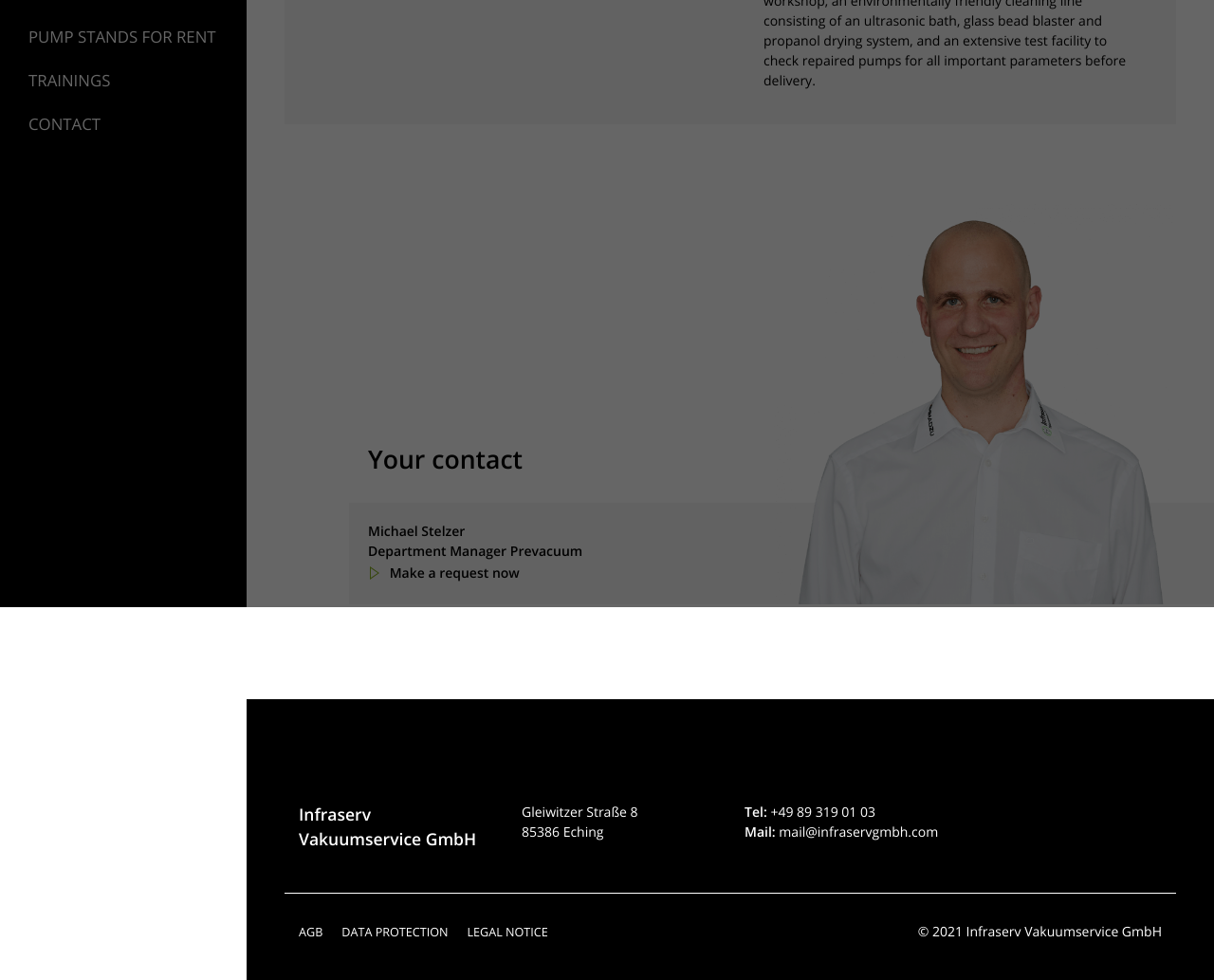Find the bounding box coordinates corresponding to the UI element with the description: "+49 89 319 01 03". The coordinates should be formatted as [left, top, right, bottom], with values as floats between 0 and 1.

[0.635, 0.82, 0.721, 0.838]